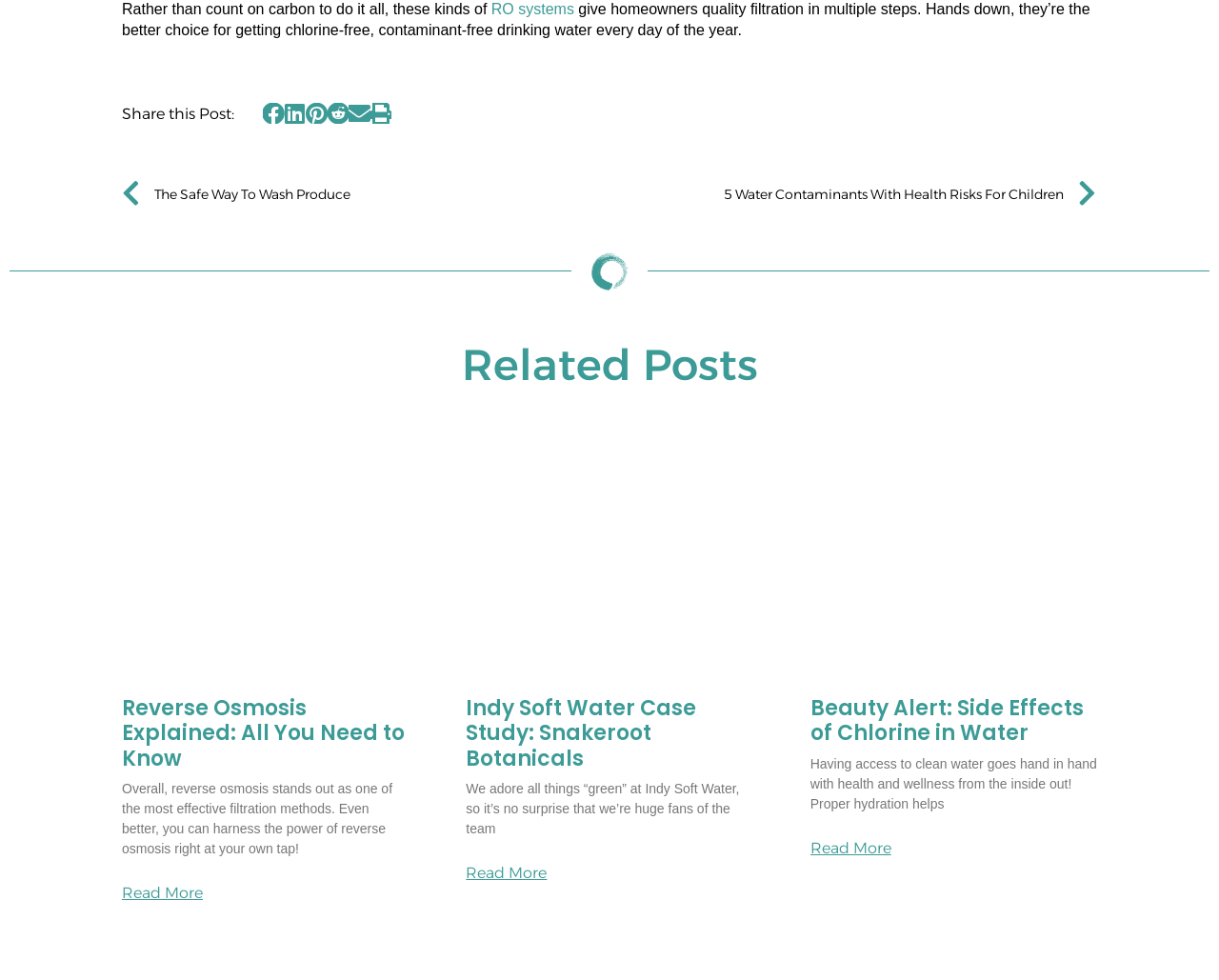Determine the bounding box coordinates for the UI element described. Format the coordinates as (top-left x, top-left y, bottom-right x, bottom-right y) and ensure all values are between 0 and 1. Element description: aria-label="Share on linkedin"

[0.233, 0.105, 0.251, 0.127]